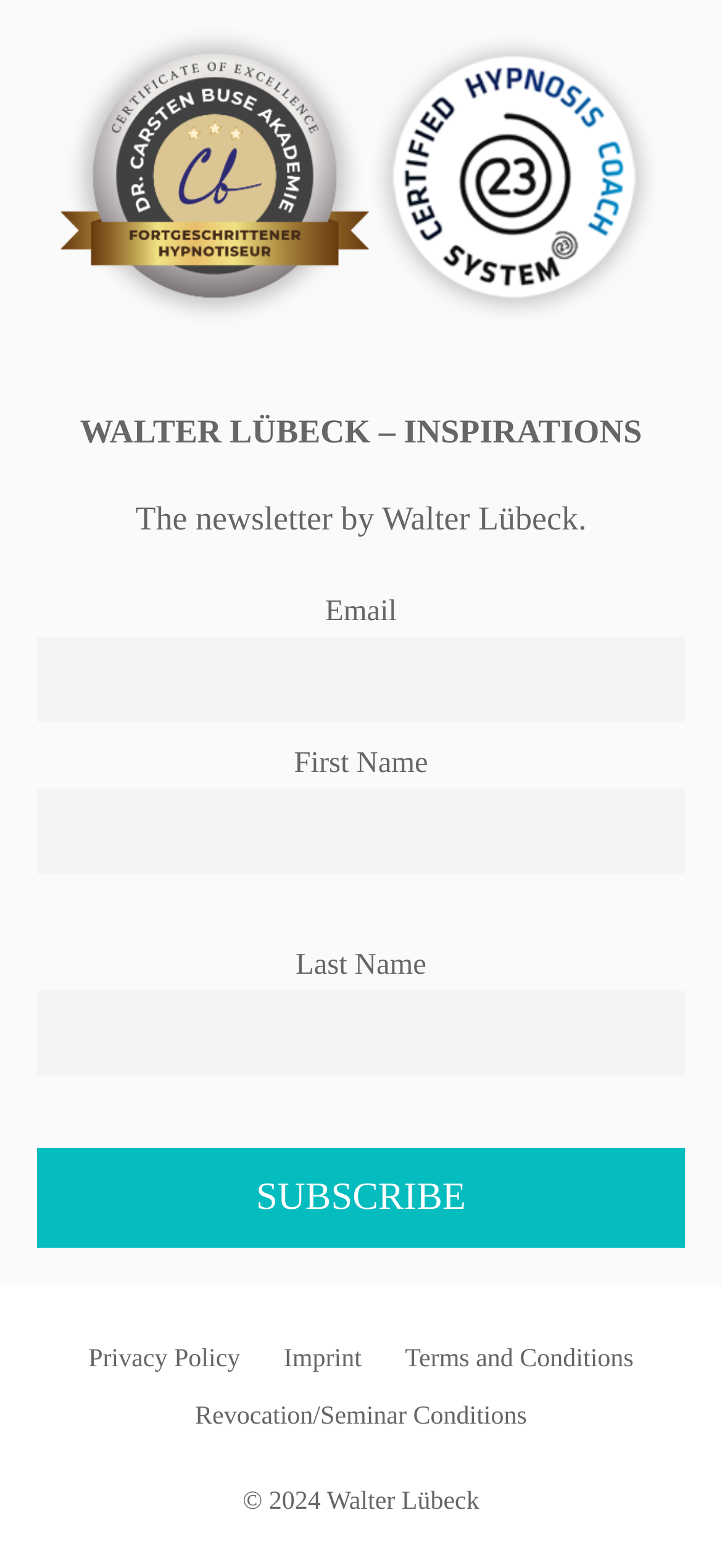Respond to the following question with a brief word or phrase:
How many input fields are required?

3